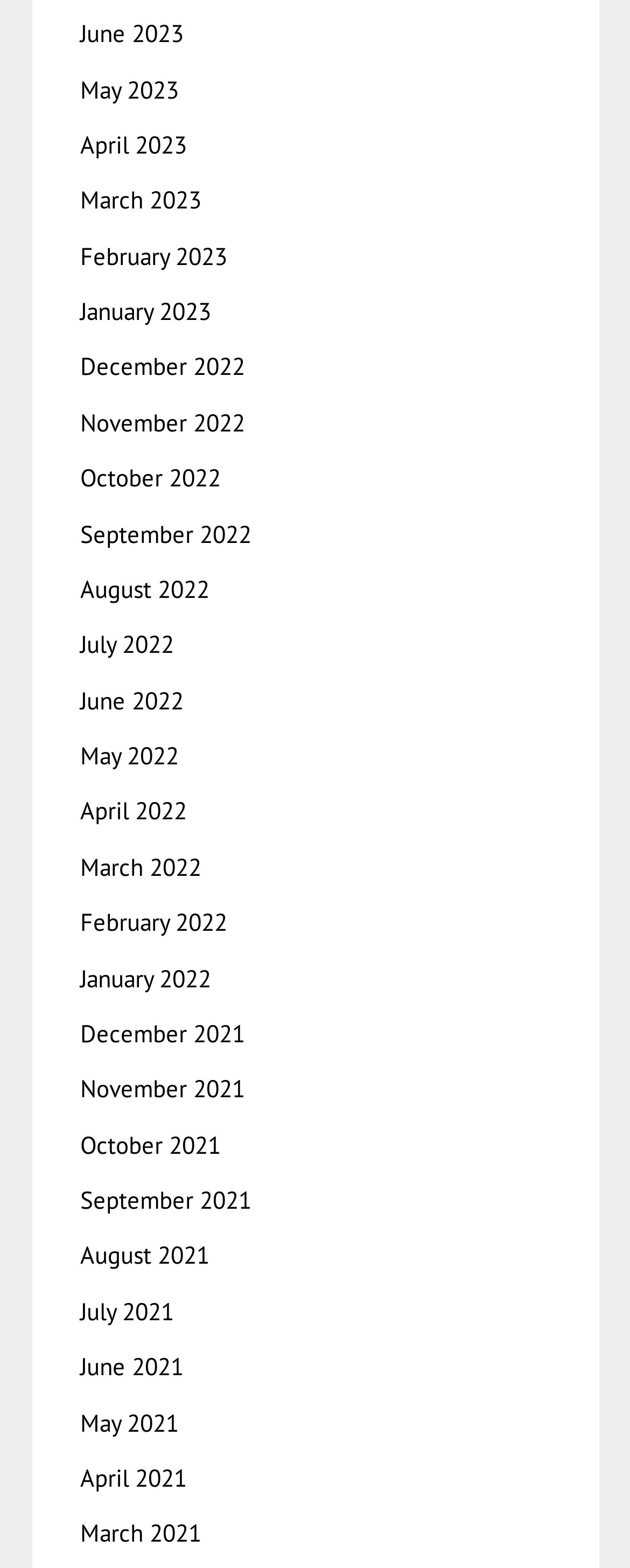What is the pattern of the month names? Observe the screenshot and provide a one-word or short phrase answer.

Month Year